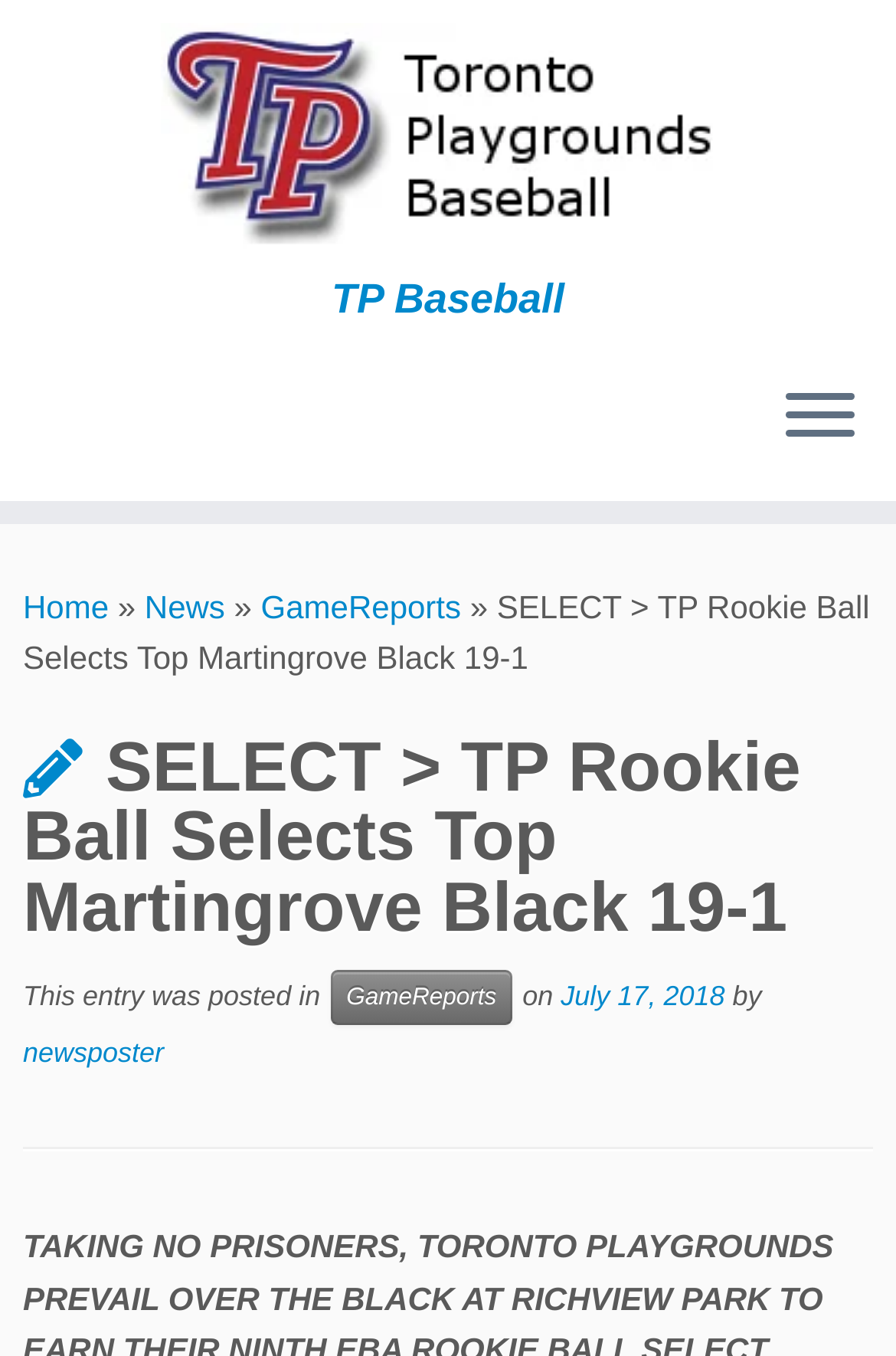What is the author of the news article?
Based on the screenshot, give a detailed explanation to answer the question.

I found the answer by looking at the main content area of the webpage, where there is a link with the text 'newsposter'. This appears to be the author of the news article.